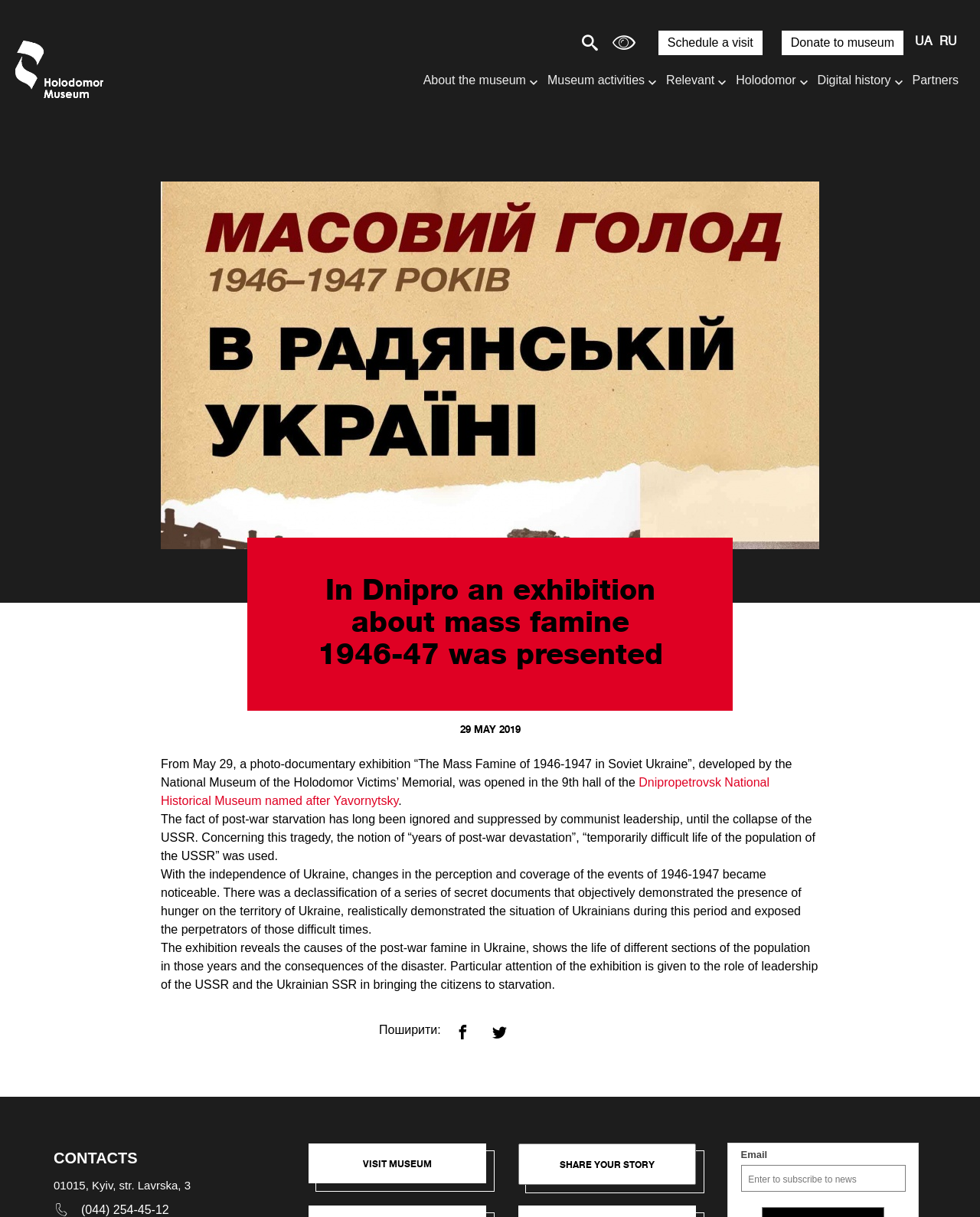How many social media platforms are available for sharing?
Look at the image and respond with a single word or a short phrase.

2